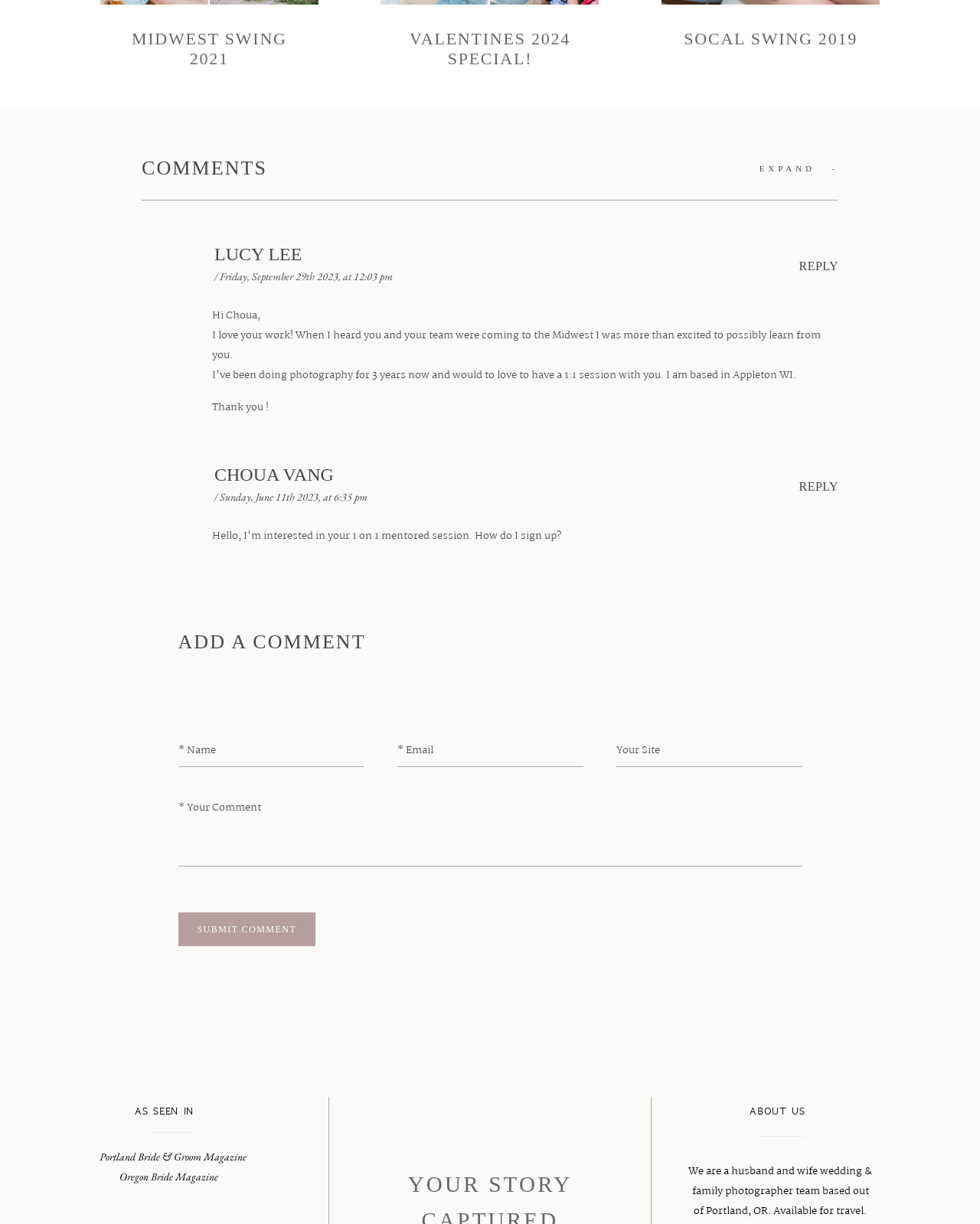Identify the bounding box coordinates of the area you need to click to perform the following instruction: "Click on the 'ABOUT US' link".

[0.765, 0.903, 0.822, 0.912]